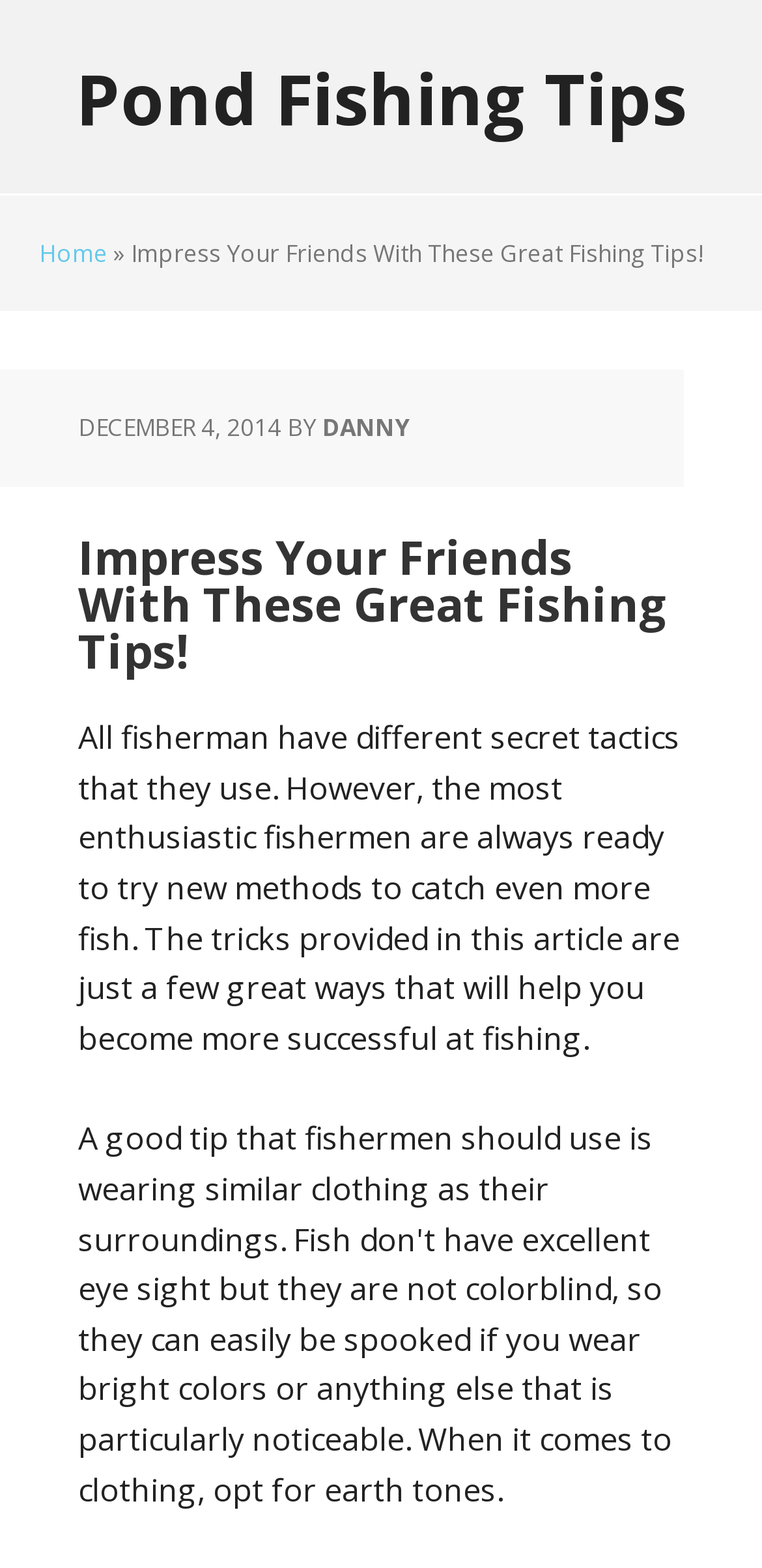Answer the question briefly using a single word or phrase: 
What type of fishing is the article about?

Pond Fishing